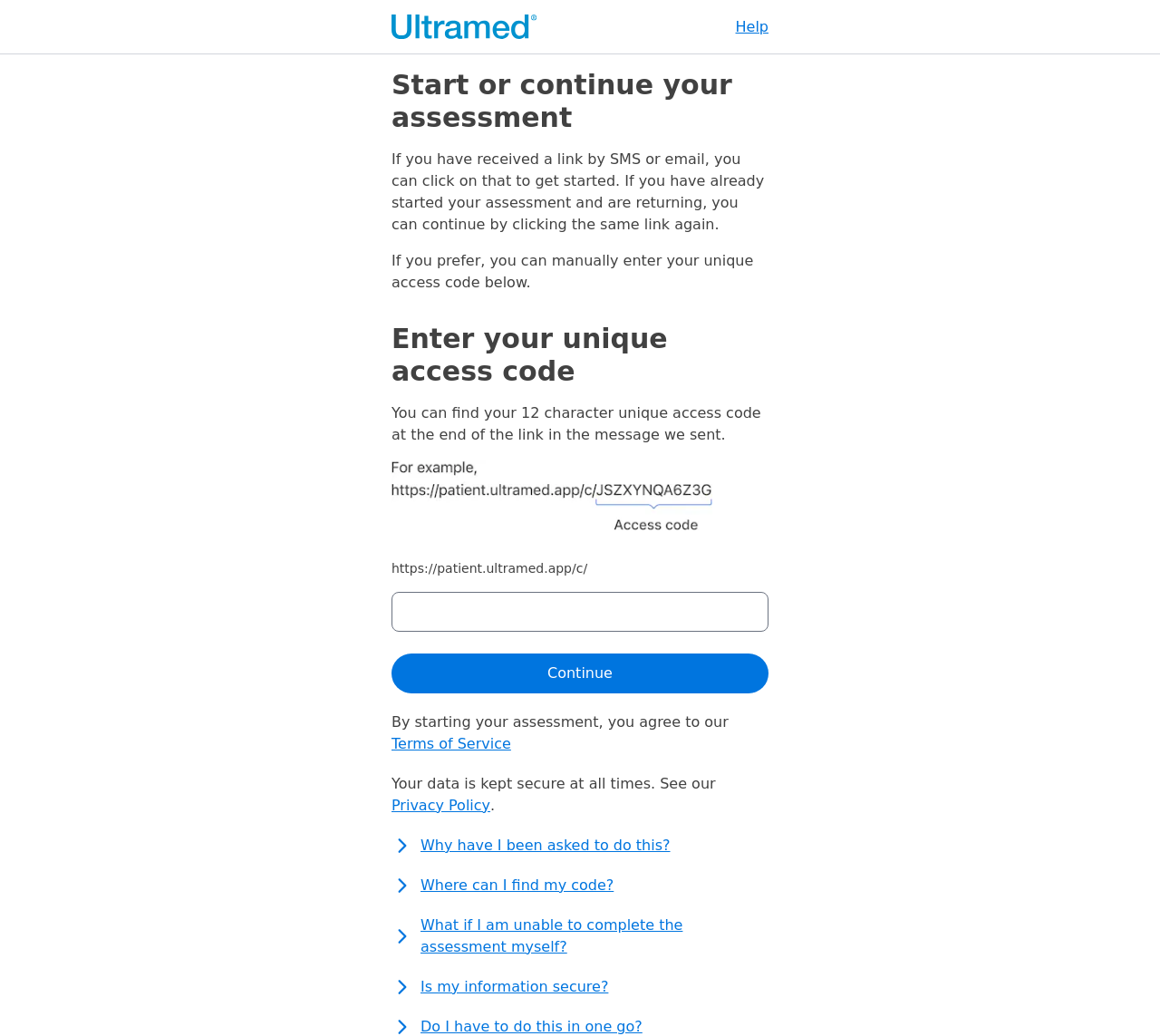What is the position of the 'Continue' button?
Refer to the image and provide a thorough answer to the question.

The 'Continue' button is located below the textbox where the user enters their unique access code, with a bounding box coordinate of [0.338, 0.631, 0.662, 0.669].